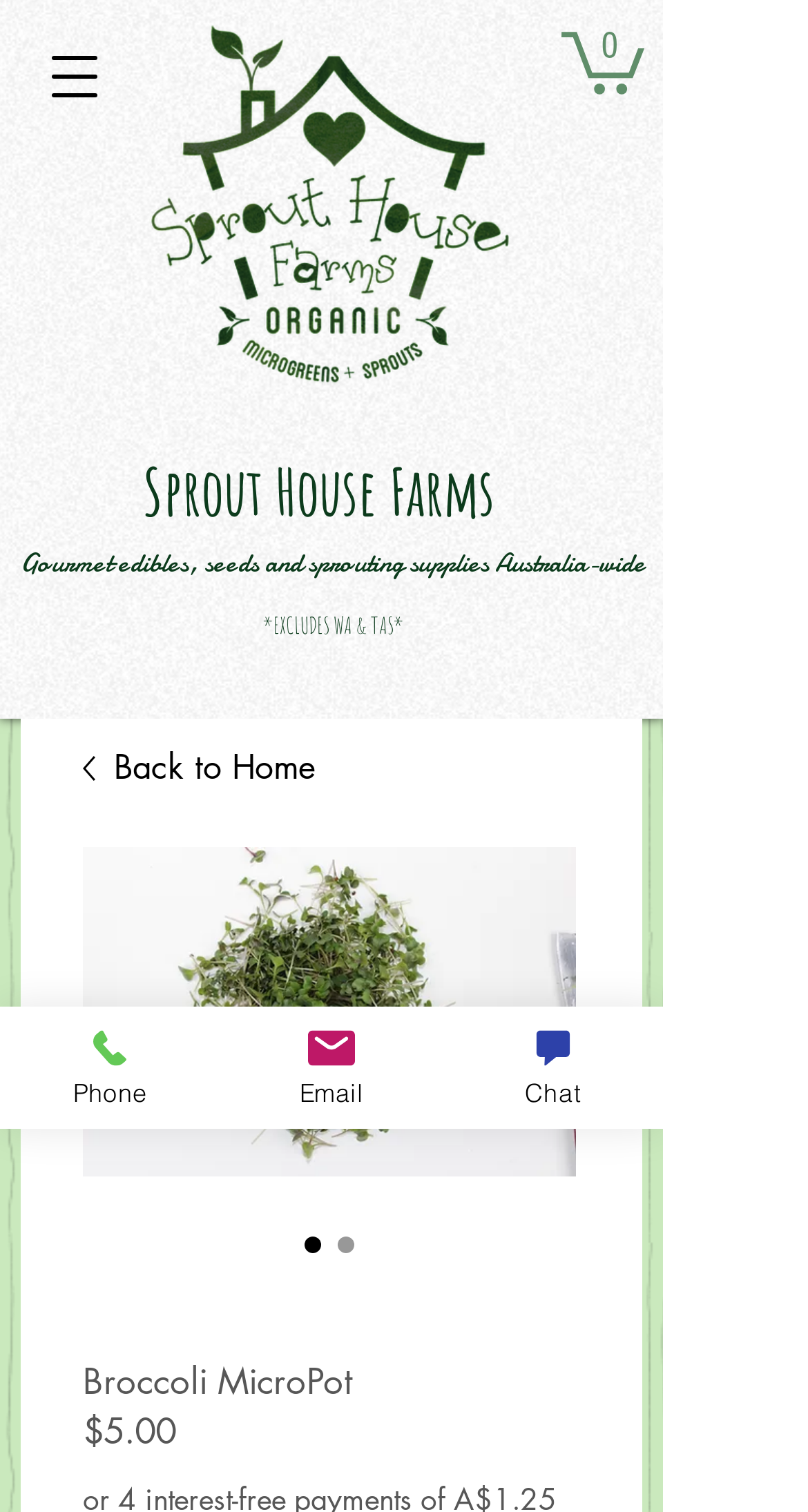Identify the bounding box for the UI element described as: "Email". The coordinates should be four float numbers between 0 and 1, i.e., [left, top, right, bottom].

[0.41, 0.666, 0.821, 0.747]